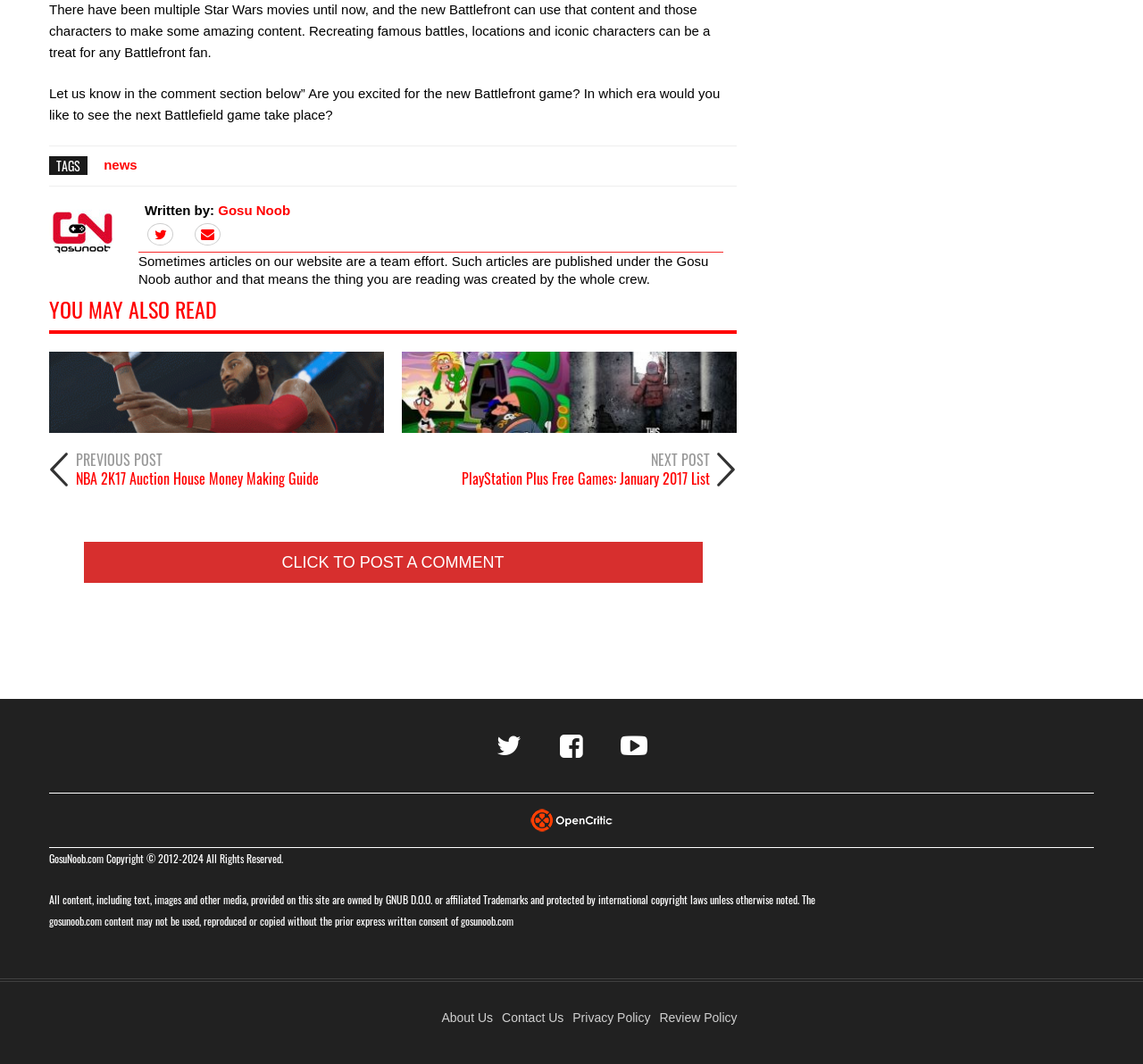Locate the bounding box coordinates of the clickable part needed for the task: "Read next post about PlayStation Plus Free Games: January 2017 List".

[0.352, 0.369, 0.645, 0.459]